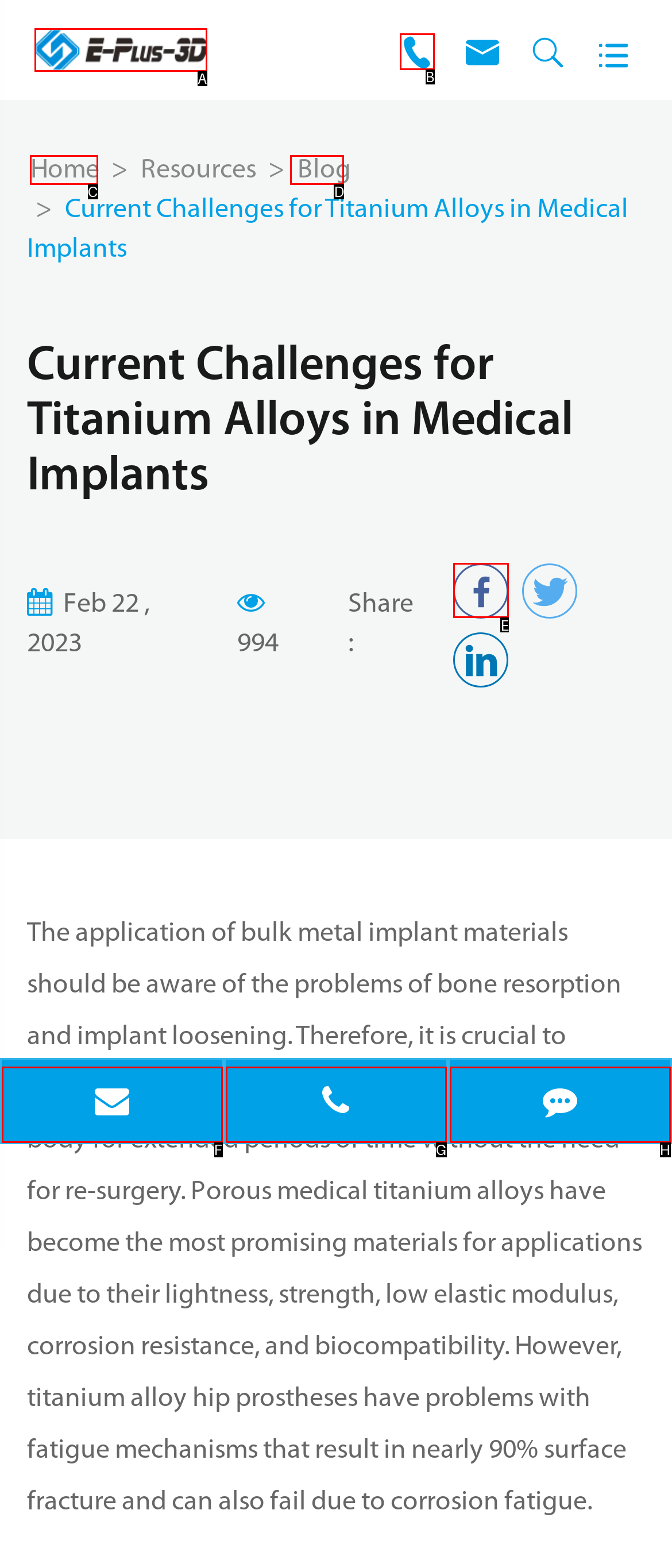Select the correct option from the given choices to perform this task: share this article. Provide the letter of that option.

E